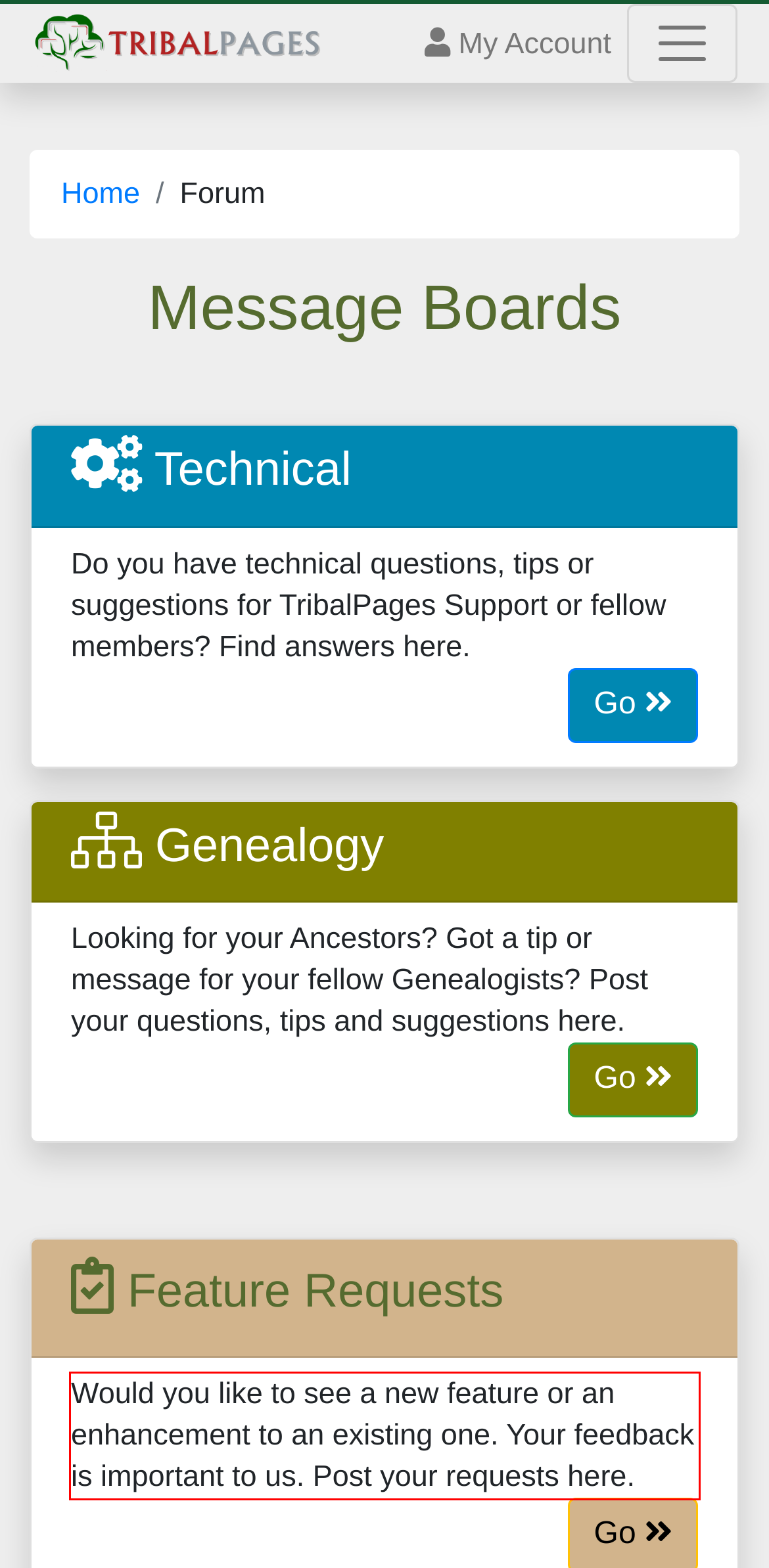View the screenshot of the webpage and identify the UI element surrounded by a red bounding box. Extract the text contained within this red bounding box.

Would you like to see a new feature or an enhancement to an existing one. Your feedback is important to us. Post your requests here.